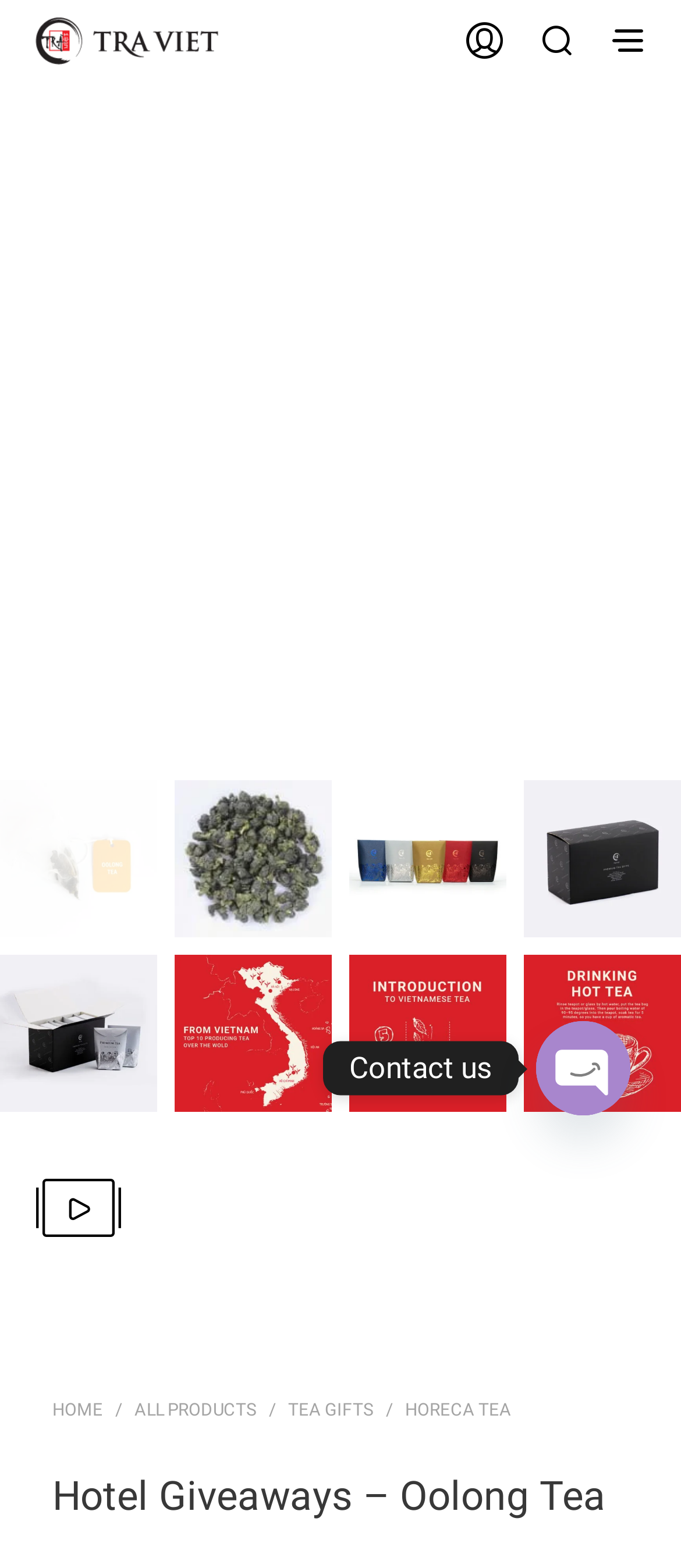Describe all significant elements and features of the webpage.

This webpage is about Oolong tea, also known as Wulong tea, which is famous in Taiwan but also produced in large quantities in Vietnam. At the top of the page, there is a title "Oolong tea - It's produced a lot in Lam Dong and Moc Chau province". Below the title, there is a link "Tra Viet" with an accompanying image. 

To the right of the title, there is a large image that spans the entire width of the page, with a link "tra olng" overlaid on top of it. 

Below the large image, there are four rows of images, each row containing four images. These images are evenly spaced and take up the entire width of the page.

Below the images, there is a breadcrumb navigation menu with links to "HOME", "ALL PRODUCTS", "TEA GIFTS", and "HORECA TEA". 

Next to the navigation menu, there is a heading "Hotel Giveaways – Oolong Tea". 

At the bottom right corner of the page, there are several links to contact the website, including "Phone", "Whatsapp", "Contact_Us", and "Zalo", each with an accompanying image. There is also a button "OPEN CHATY" and a static text "Contact us" nearby.